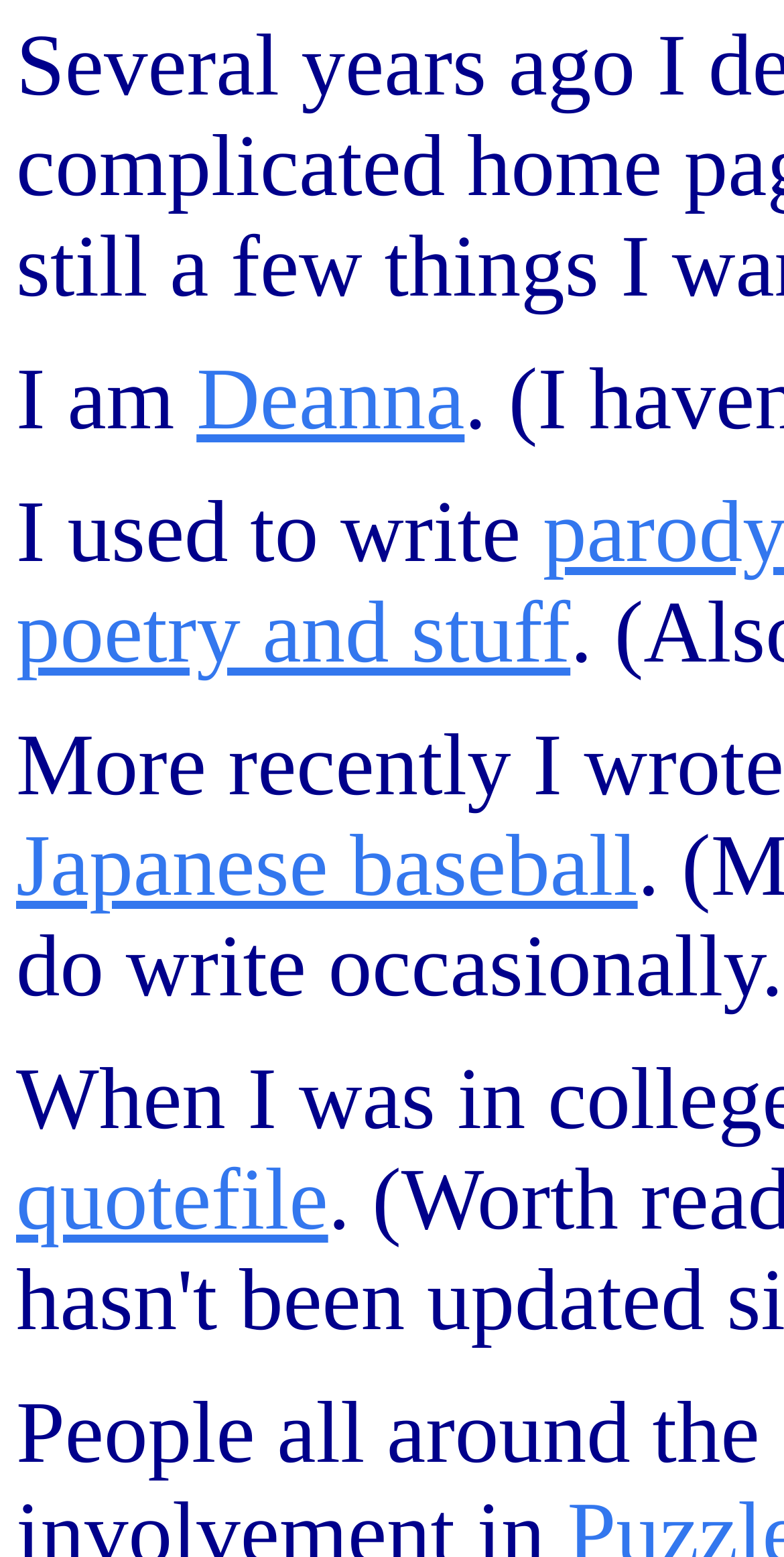Locate the bounding box of the user interface element based on this description: "poetry and stuff".

[0.021, 0.376, 0.728, 0.438]